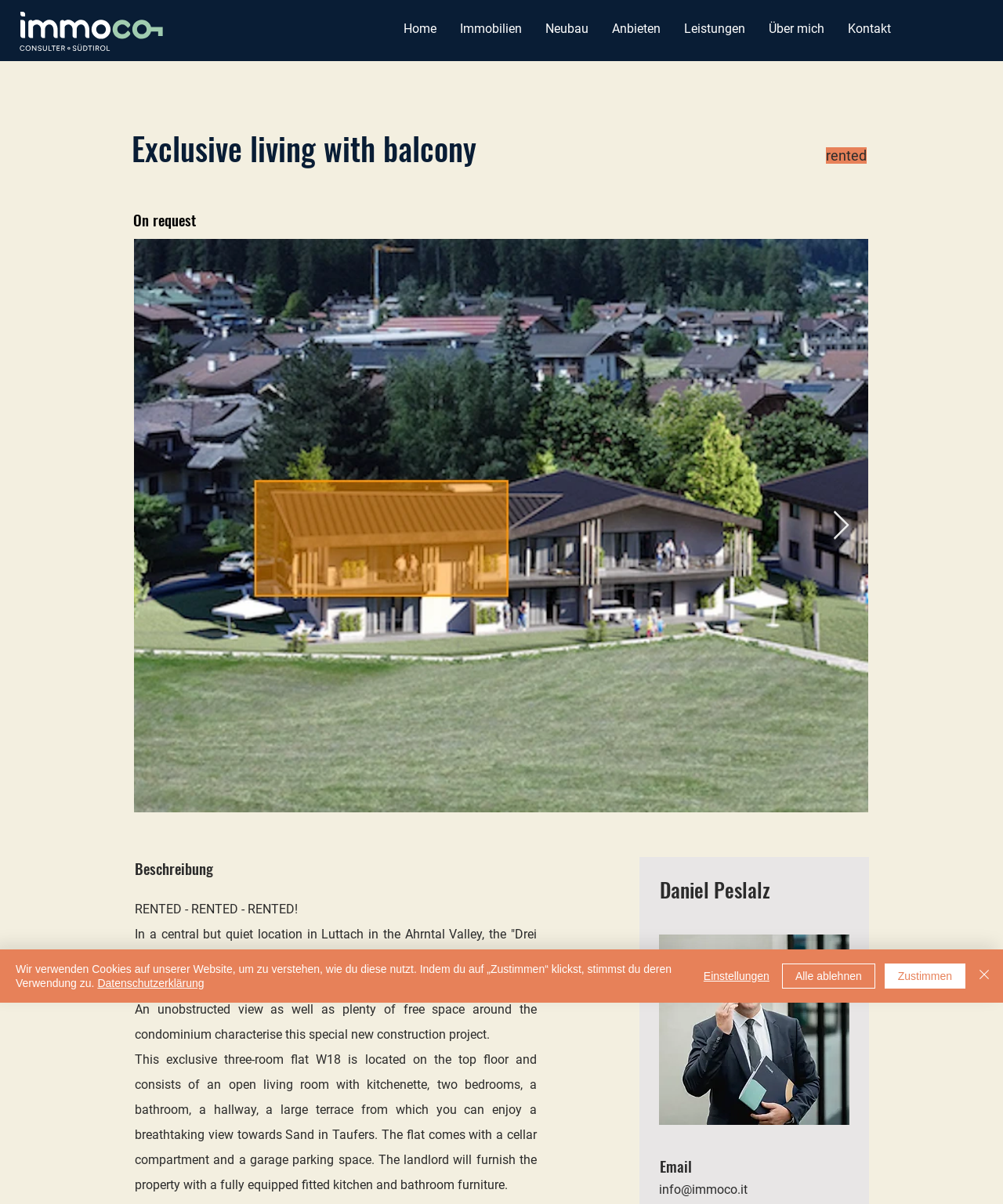What is the feature of the condominium described?
Could you answer the question in a detailed manner, providing as much information as possible?

The webpage description states that an unobstructed view as well as plenty of free space around the condominium characterise this special new construction project, which highlights the feature of the condominium.